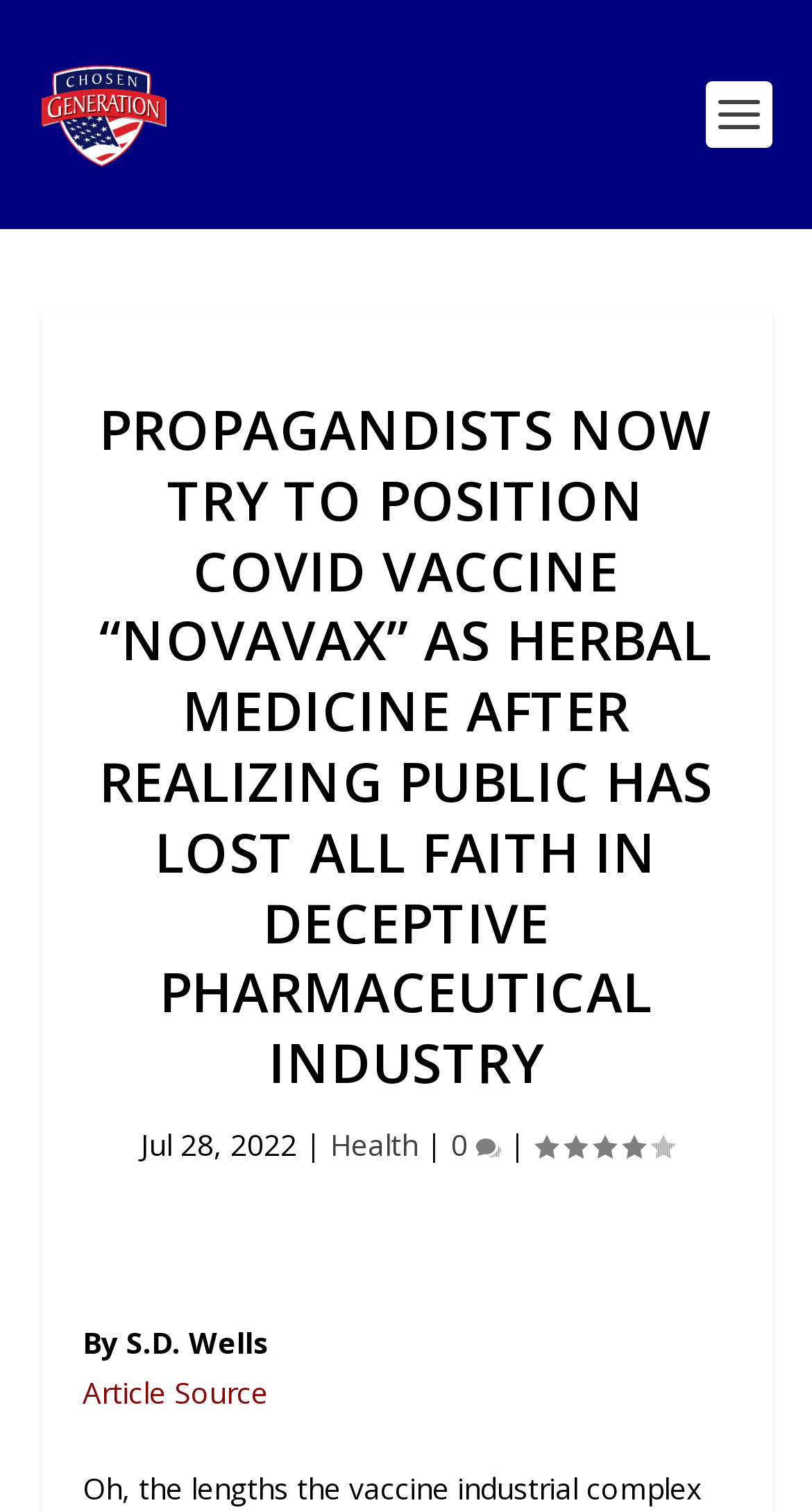How many comments does the article have?
Could you give a comprehensive explanation in response to this question?

I found the answer by looking at the link element with the text '0 ' which is likely the comment count of the article.